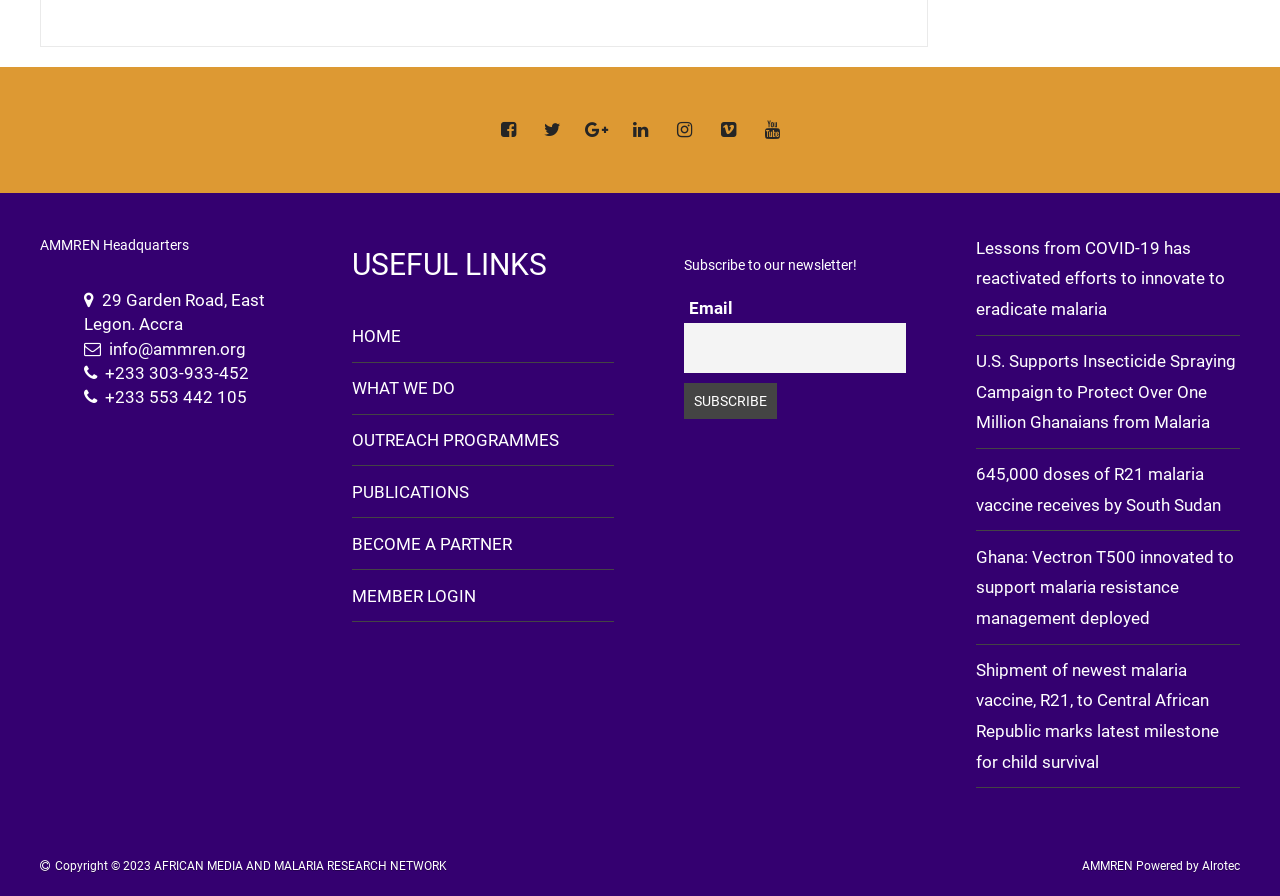Please specify the bounding box coordinates of the clickable section necessary to execute the following command: "Click the HOME link".

[0.275, 0.364, 0.313, 0.386]